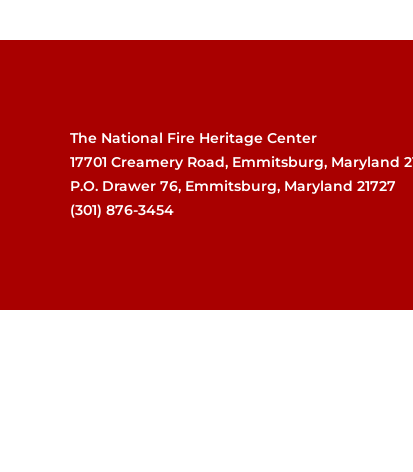Answer the question using only a single word or phrase: 
What is the street address of the center?

17701 Creamery Road, Emmitsburg, Maryland 21727